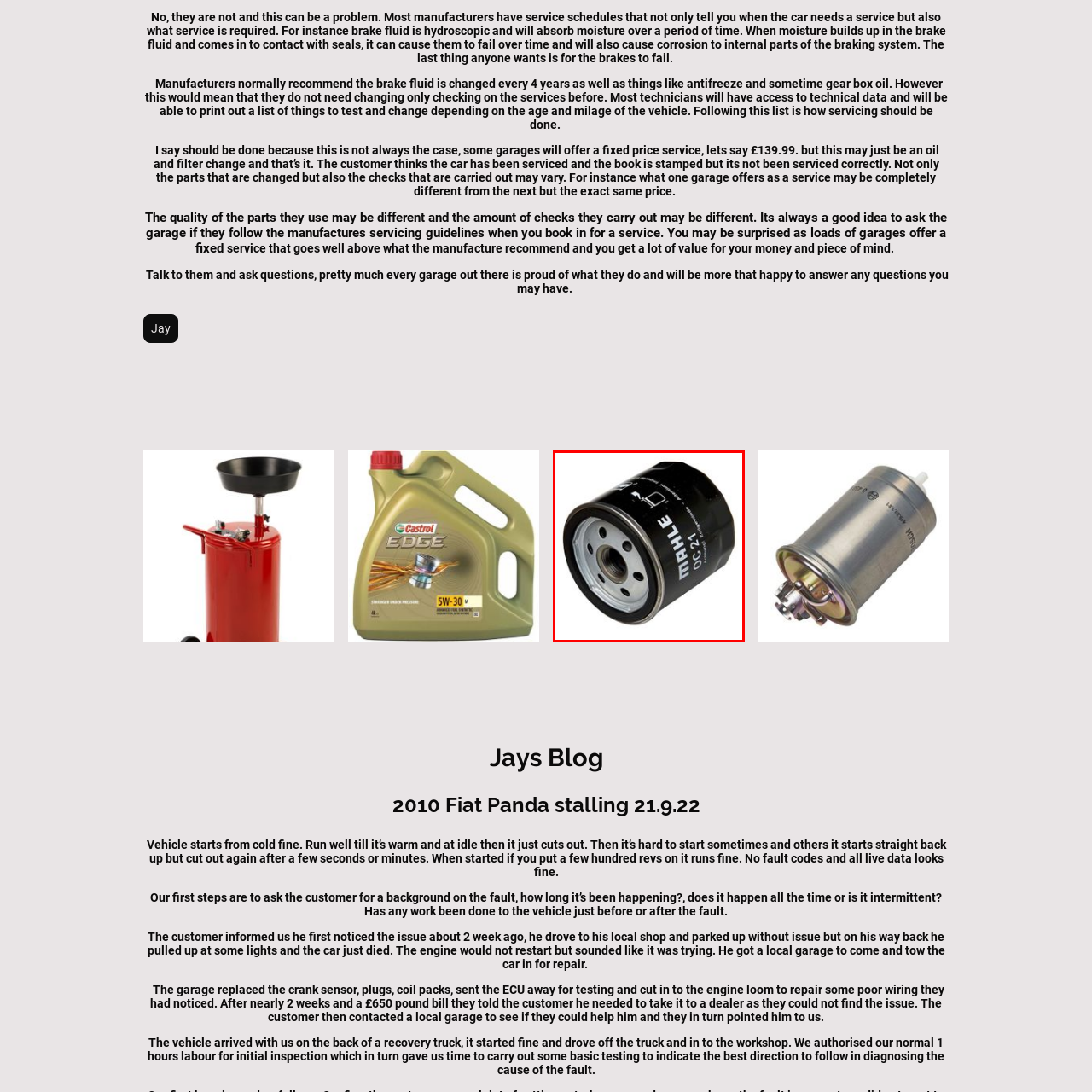When is the oil filter typically replaced?
Direct your attention to the image inside the red bounding box and provide a detailed explanation in your answer.

The caption states that the oil filter is typically replaced during regular vehicle maintenance, in accordance with manufacturer recommendations, to help maintain optimal engine performance and prevent potential issues caused by dirty oil.